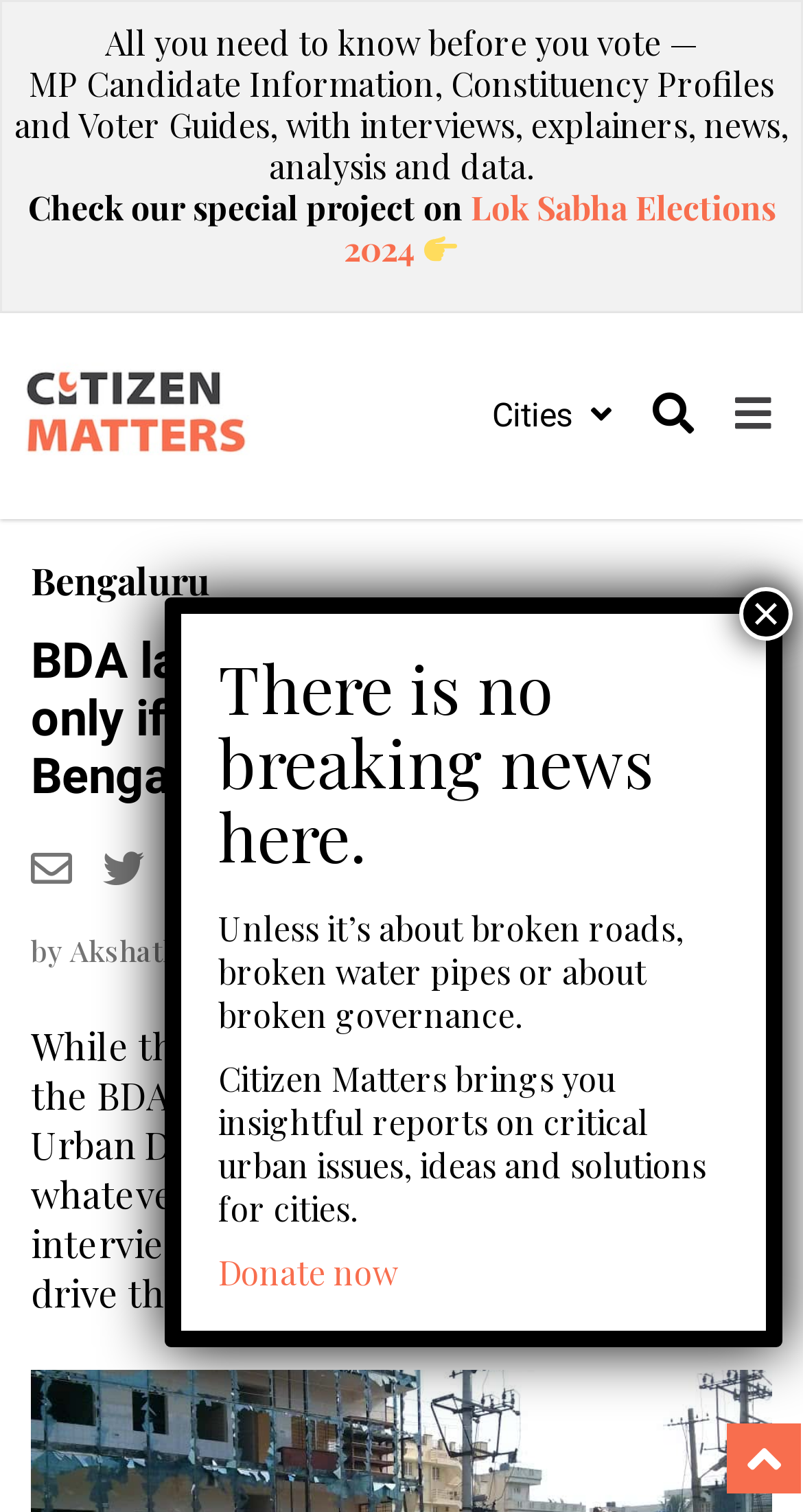Please specify the bounding box coordinates of the clickable region to carry out the following instruction: "Click the Citizen Matters logo". The coordinates should be four float numbers between 0 and 1, in the format [left, top, right, bottom].

[0.015, 0.239, 0.323, 0.311]